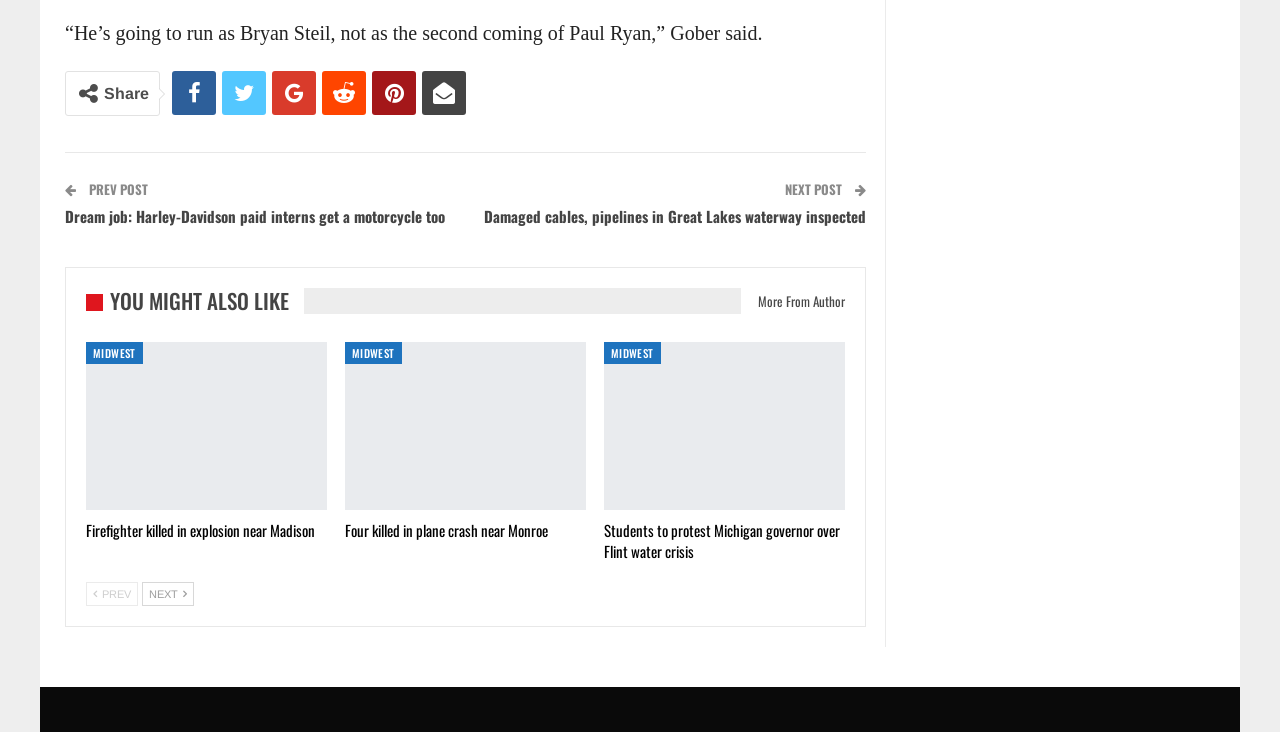Use a single word or phrase to answer the question: 
What is the purpose of the links at the bottom of the page?

Related articles